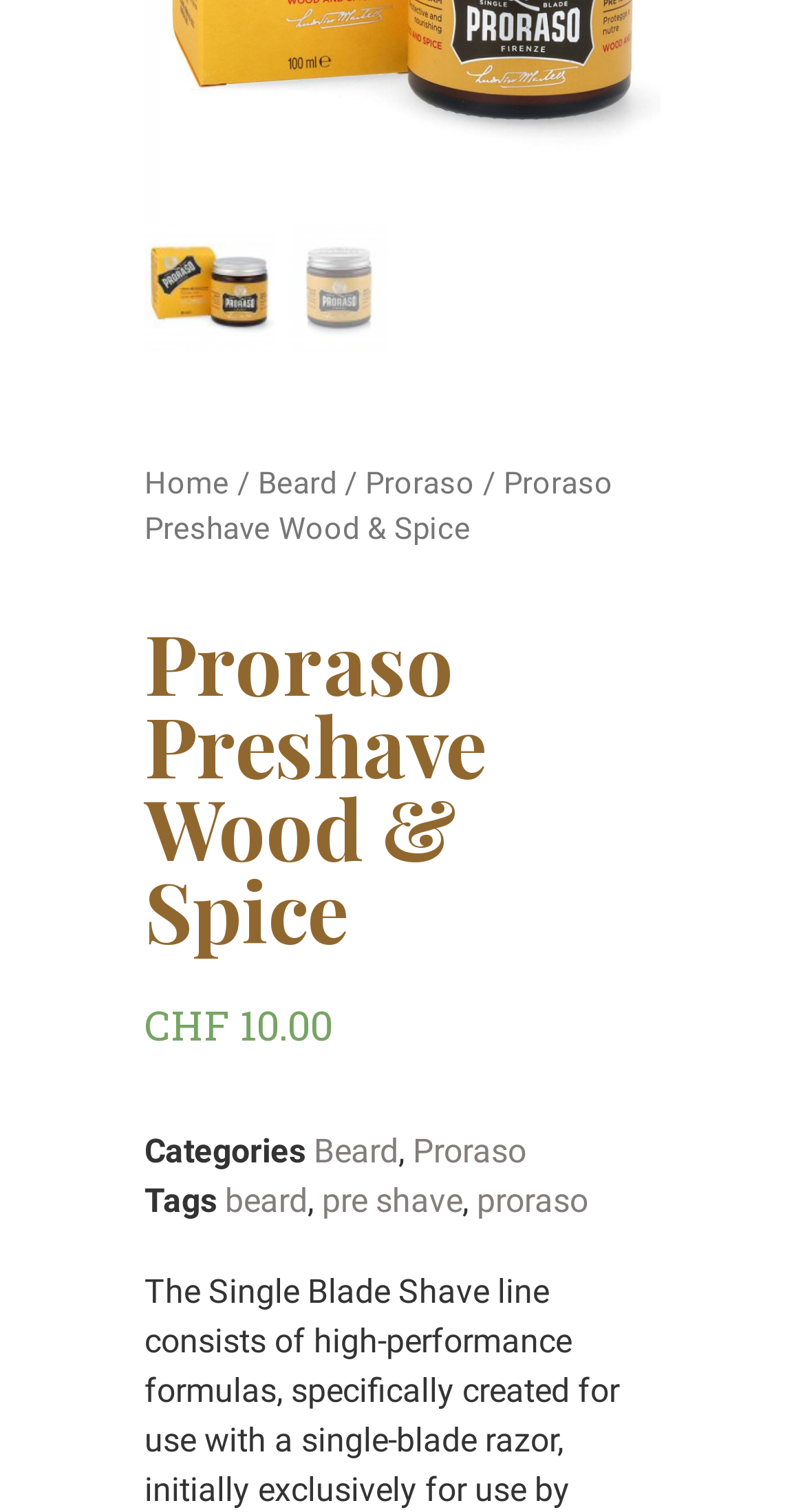Using the provided element description: "pre shave", determine the bounding box coordinates of the corresponding UI element in the screenshot.

[0.4, 0.781, 0.574, 0.807]